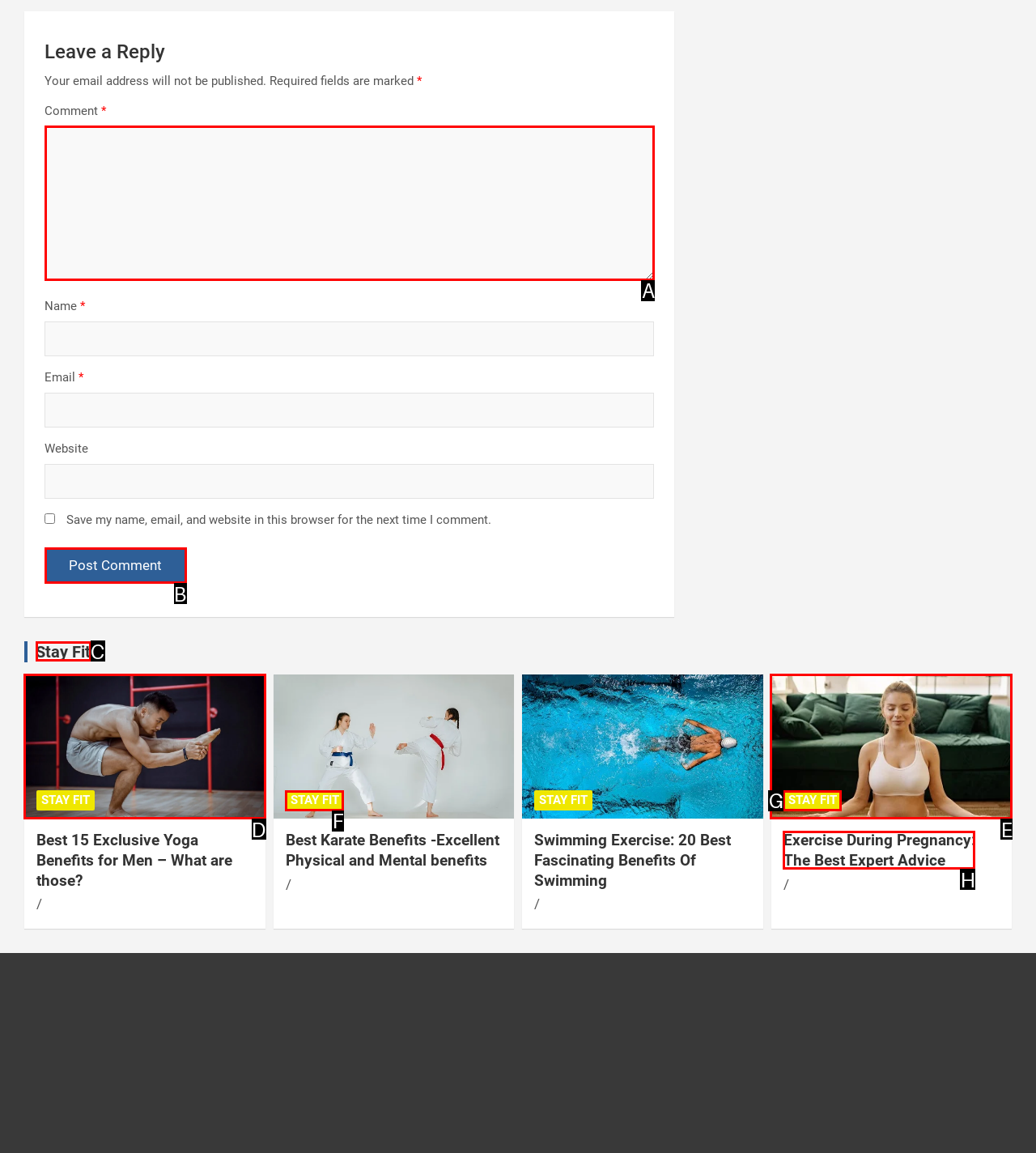Tell me which one HTML element I should click to complete the following task: Leave a comment Answer with the option's letter from the given choices directly.

A